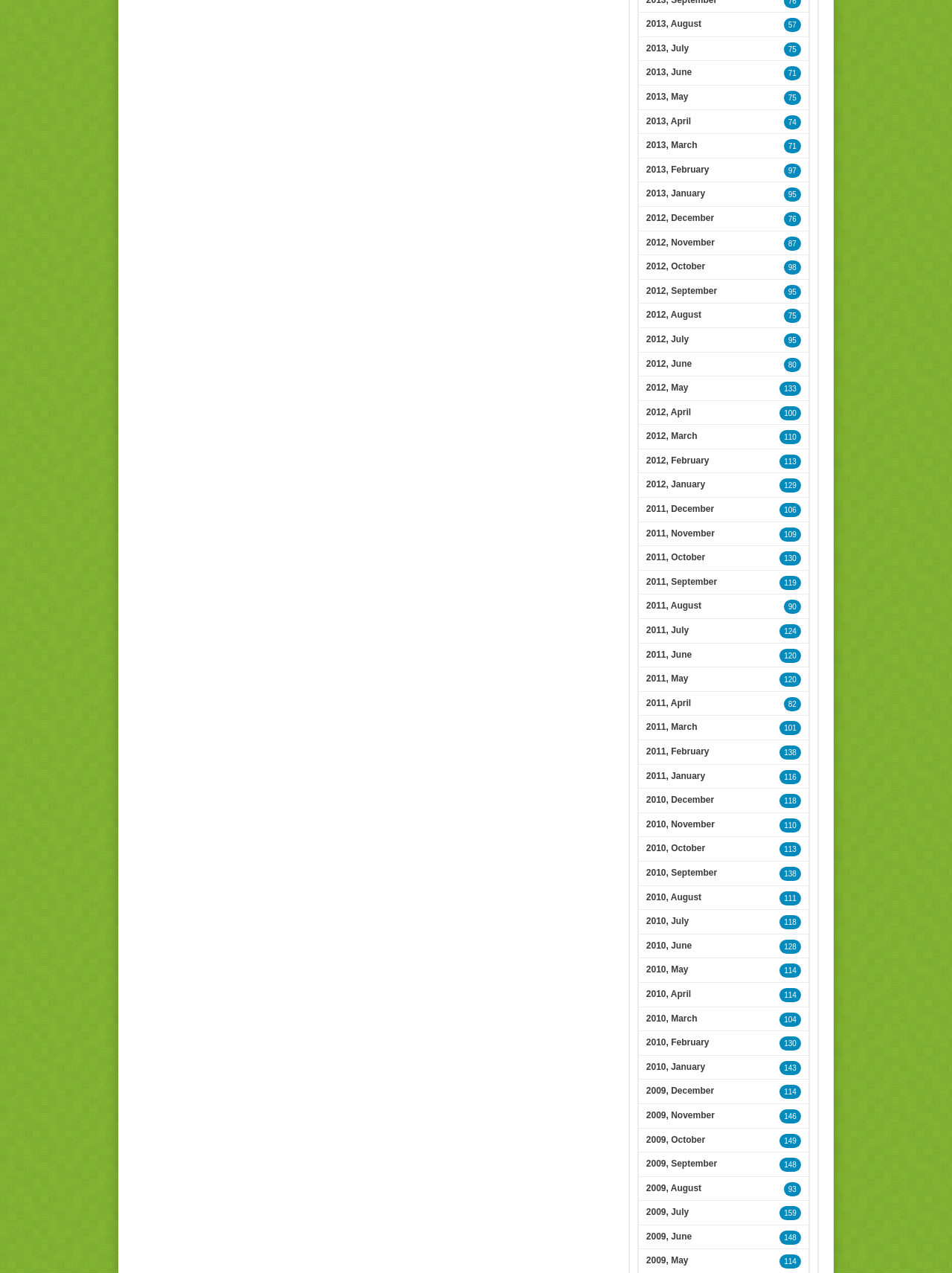Identify the bounding box coordinates for the region to click in order to carry out this instruction: "Read the blog". Provide the coordinates using four float numbers between 0 and 1, formatted as [left, top, right, bottom].

None